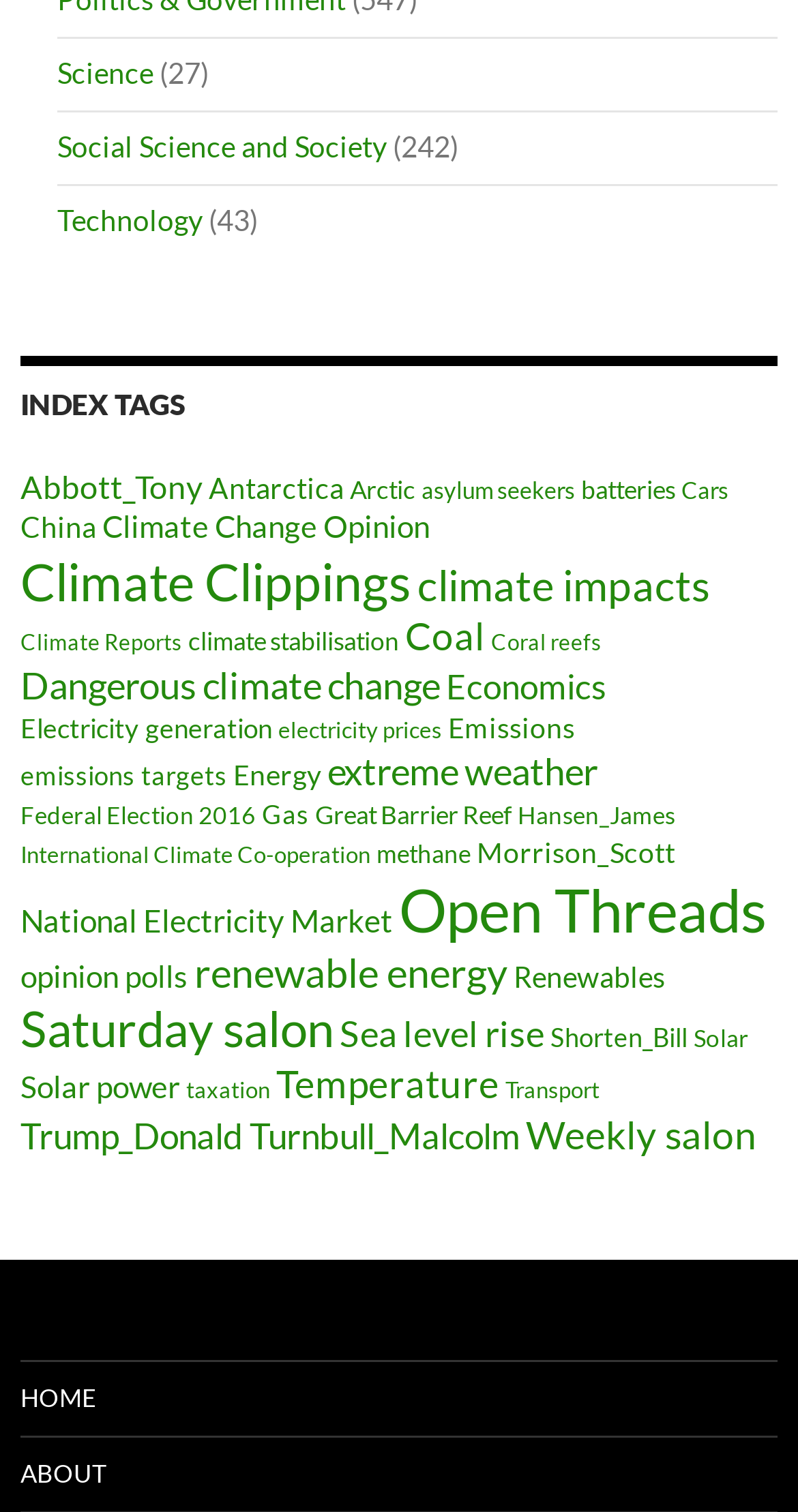How many index tags are available?
Answer with a single word or phrase, using the screenshot for reference.

673